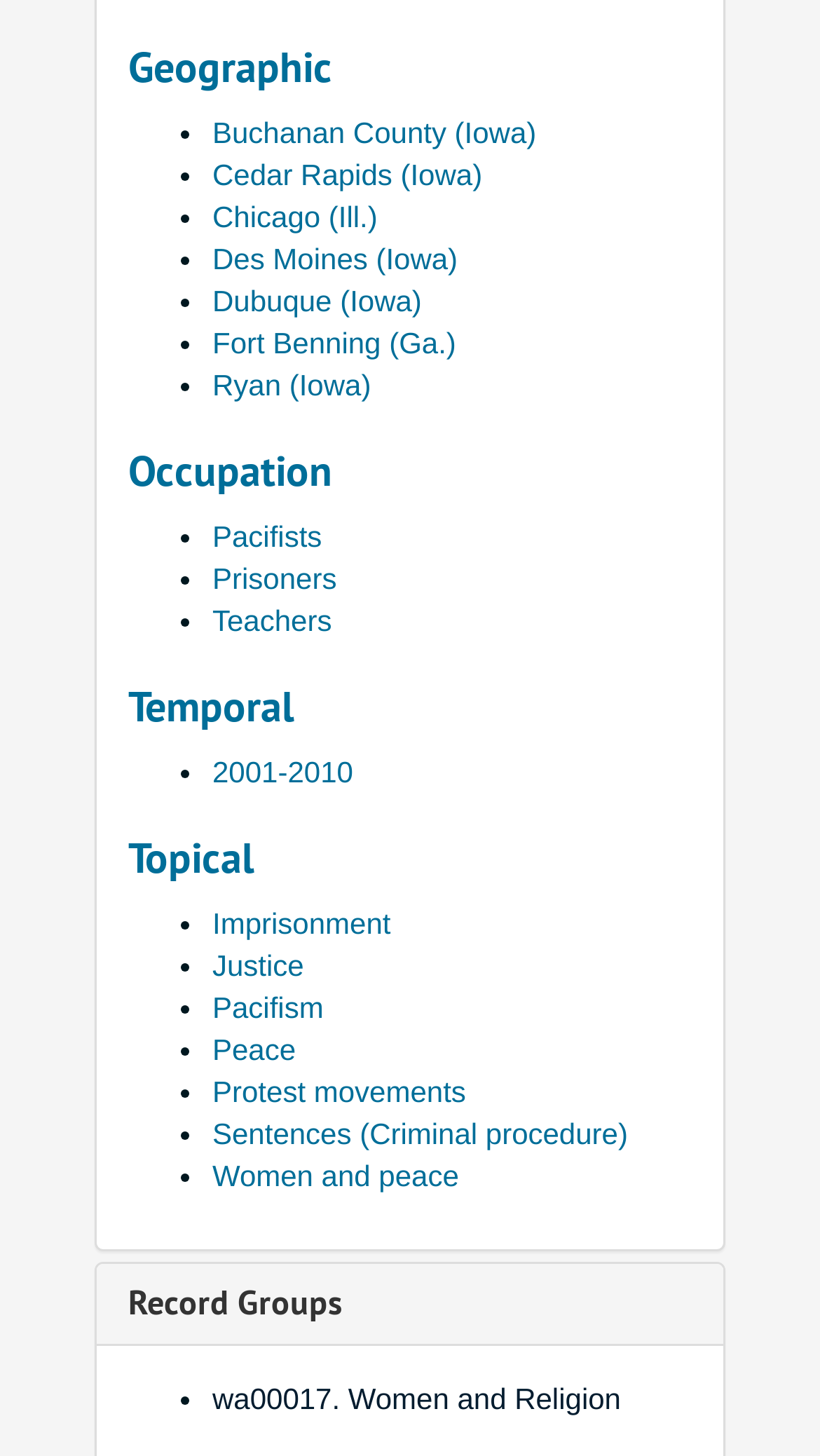From the webpage screenshot, identify the region described by wa00017. Women and Religion. Provide the bounding box coordinates as (top-left x, top-left y, bottom-right x, bottom-right y), with each value being a floating point number between 0 and 1.

[0.259, 0.949, 0.757, 0.972]